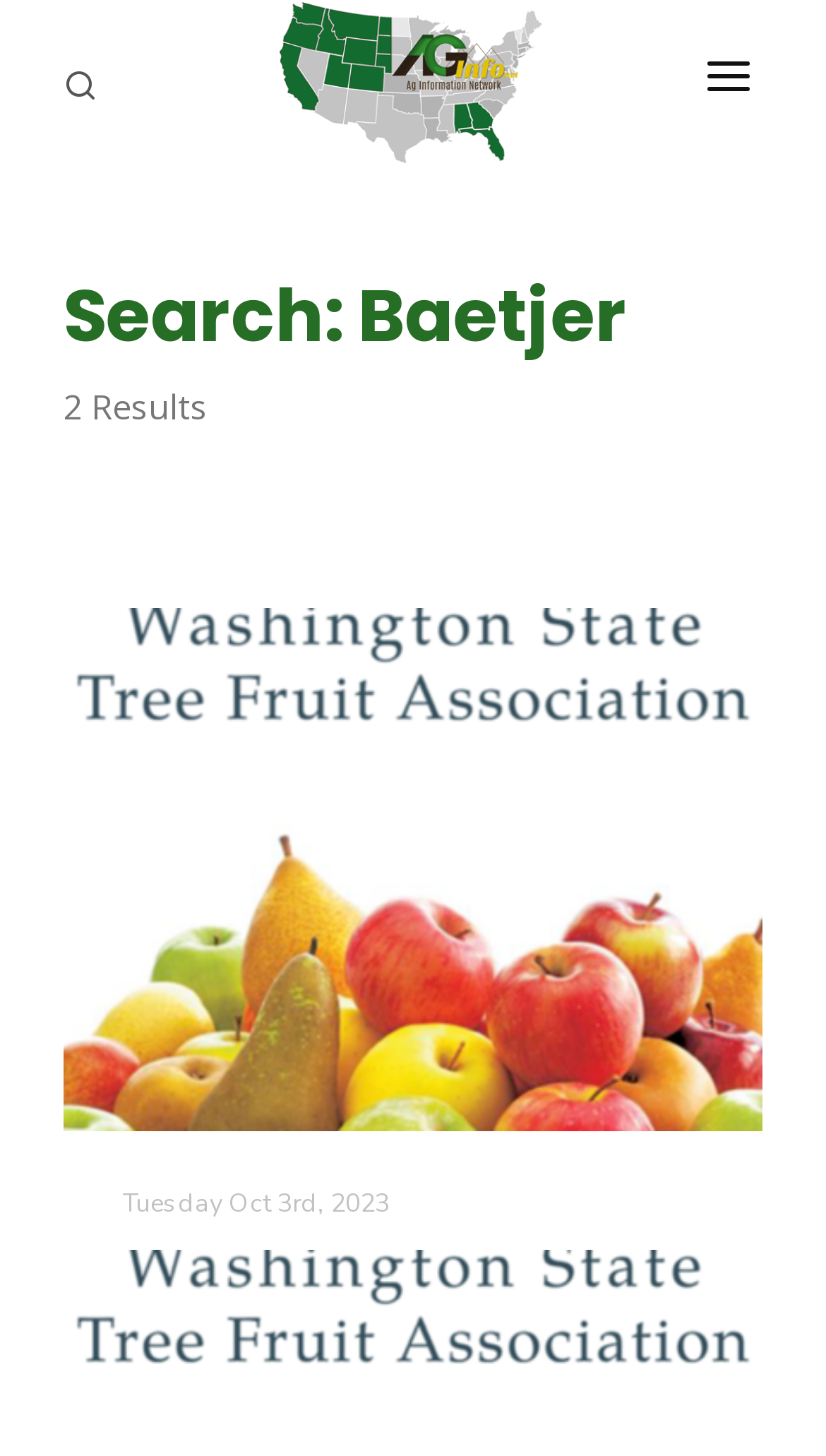Identify the bounding box for the element characterized by the following description: "Image 3".

None